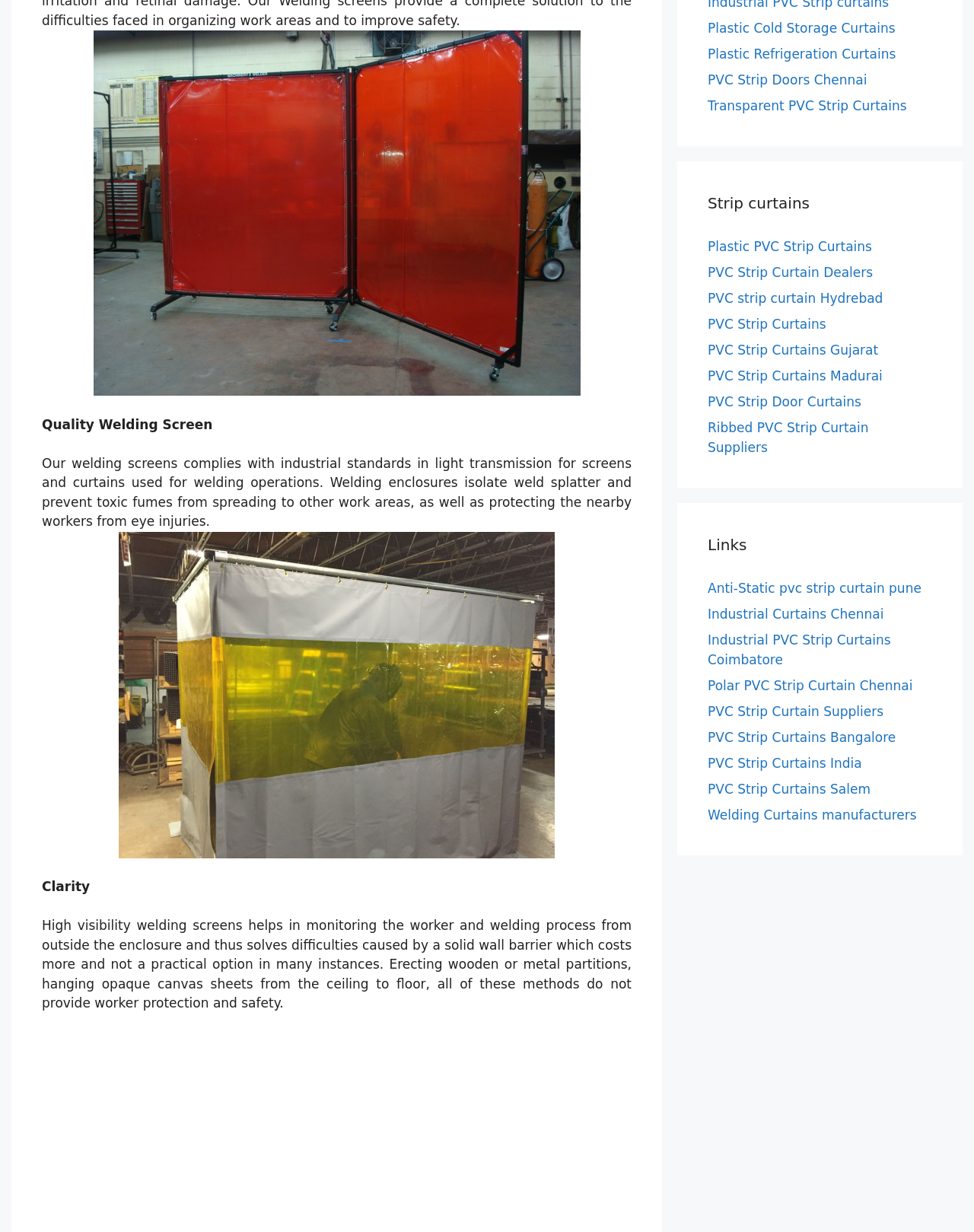Given the description of the UI element: "Home", predict the bounding box coordinates in the form of [left, top, right, bottom], with each value being a float between 0 and 1.

None